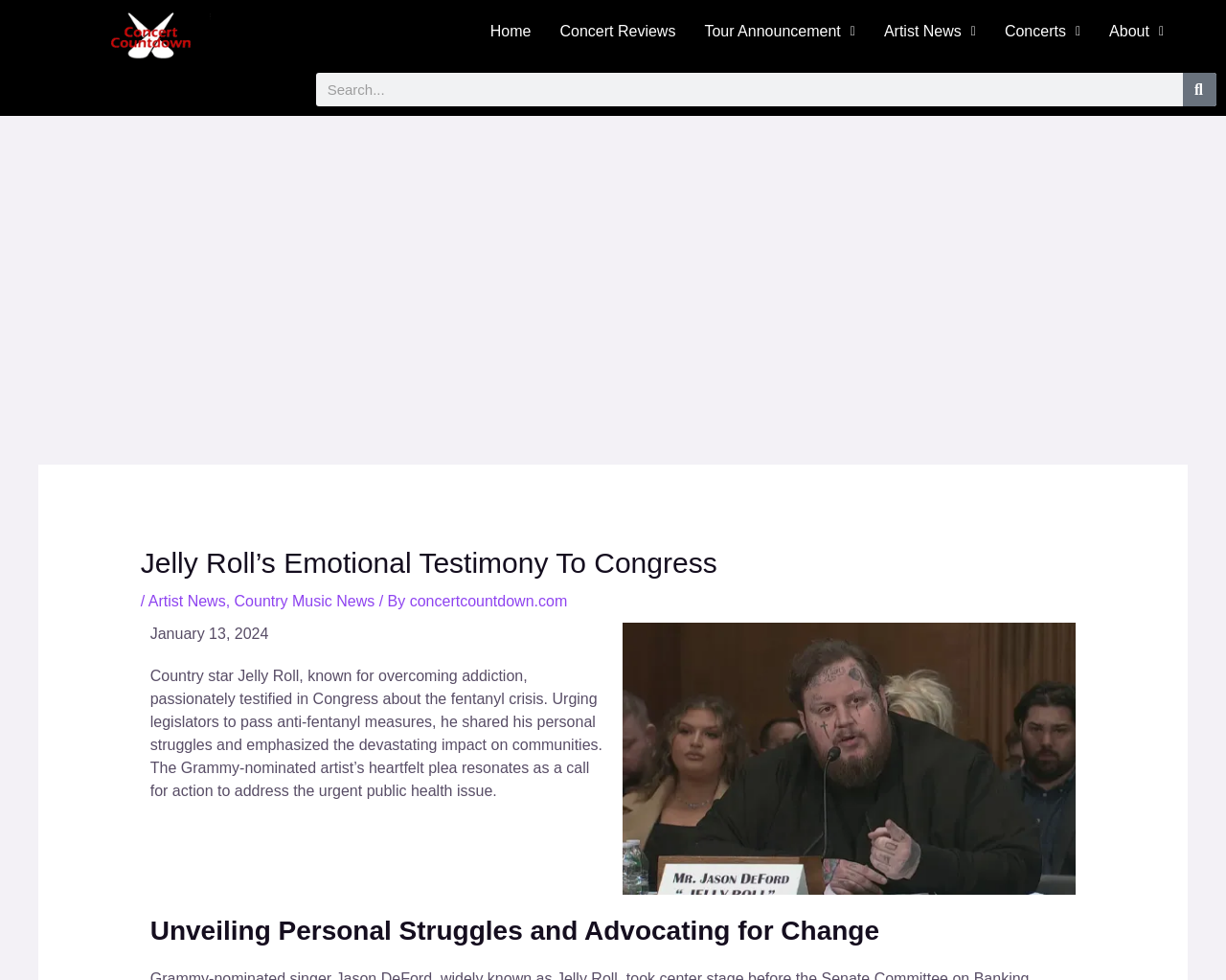What is depicted in the image on the webpage?
Using the image as a reference, answer the question with a short word or phrase.

Jelly Roll testifying in Congress